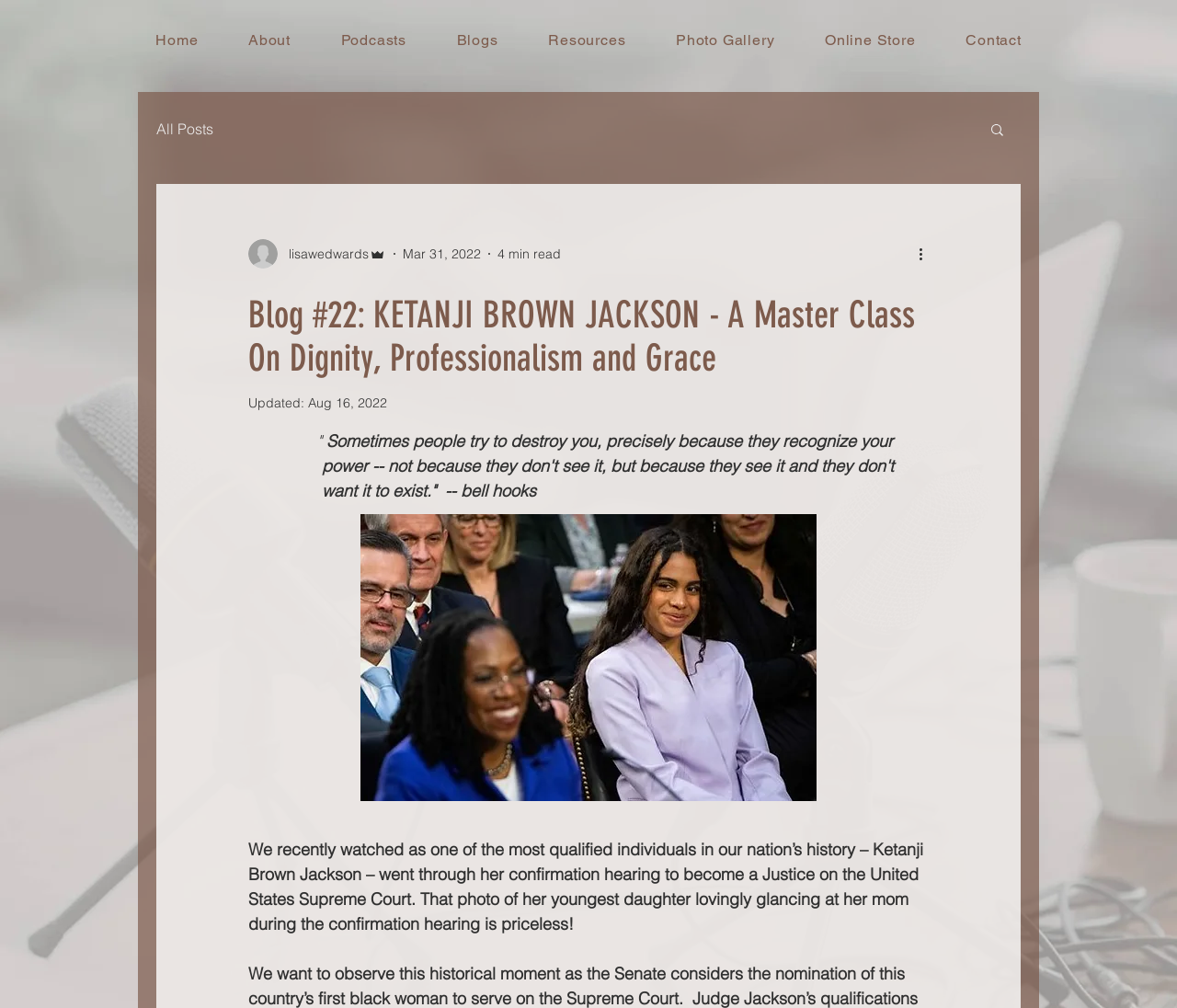Locate the bounding box coordinates of the element that should be clicked to fulfill the instruction: "read more about the blog".

[0.778, 0.241, 0.797, 0.263]